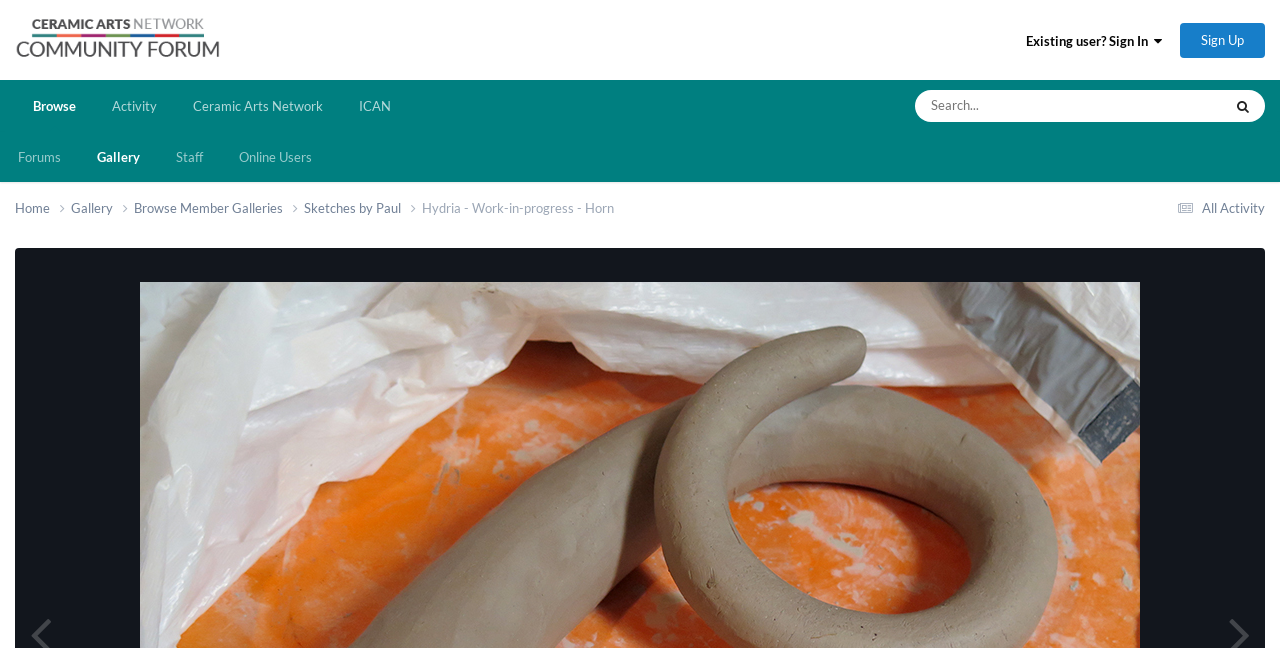Determine the bounding box coordinates for the clickable element to execute this instruction: "Search for something". Provide the coordinates as four float numbers between 0 and 1, i.e., [left, top, right, bottom].

[0.954, 0.139, 0.988, 0.188]